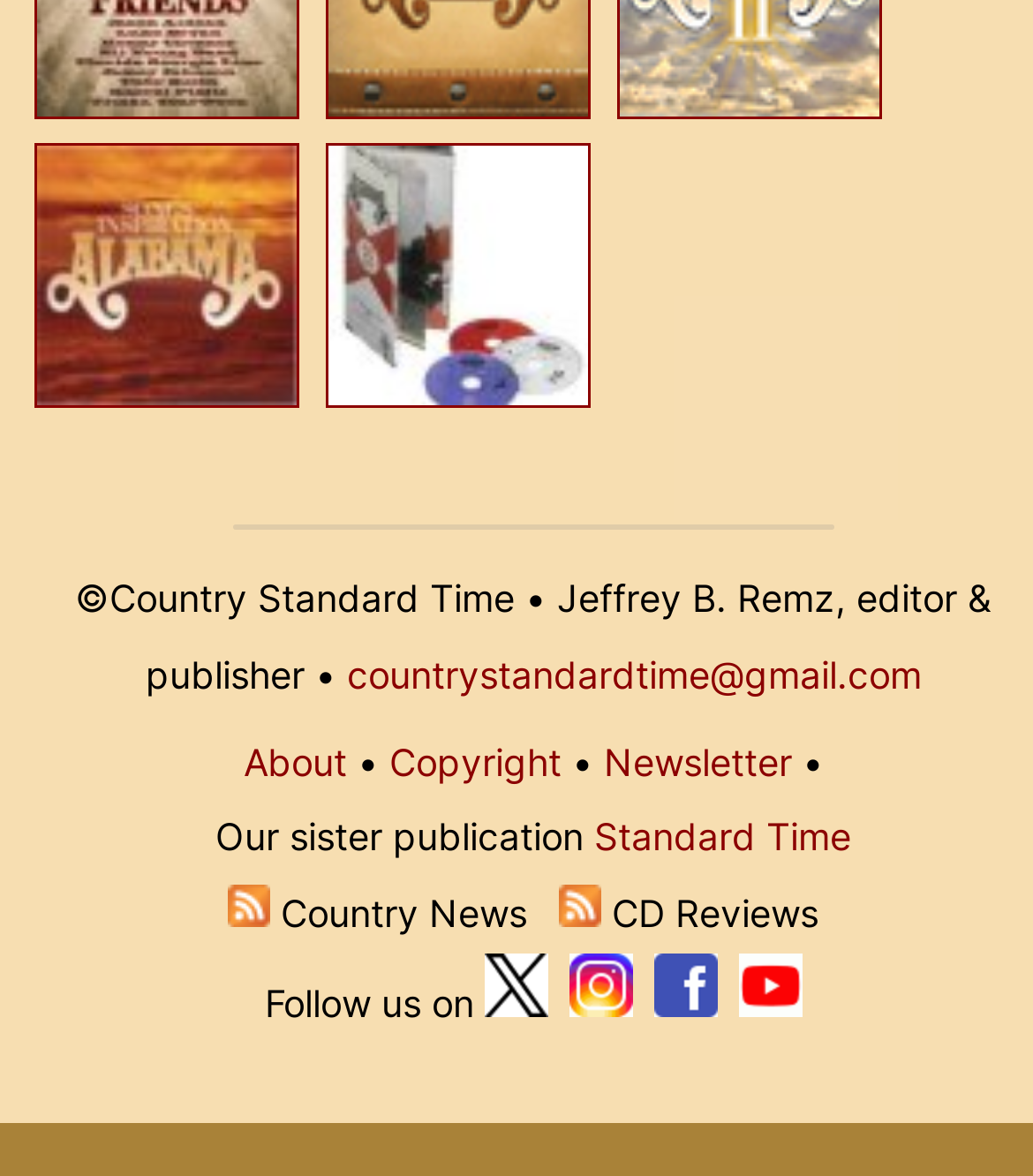Could you determine the bounding box coordinates of the clickable element to complete the instruction: "Click on the link to Alabama & Friends, 2013"? Provide the coordinates as four float numbers between 0 and 1, i.e., [left, top, right, bottom].

[0.033, 0.065, 0.302, 0.11]